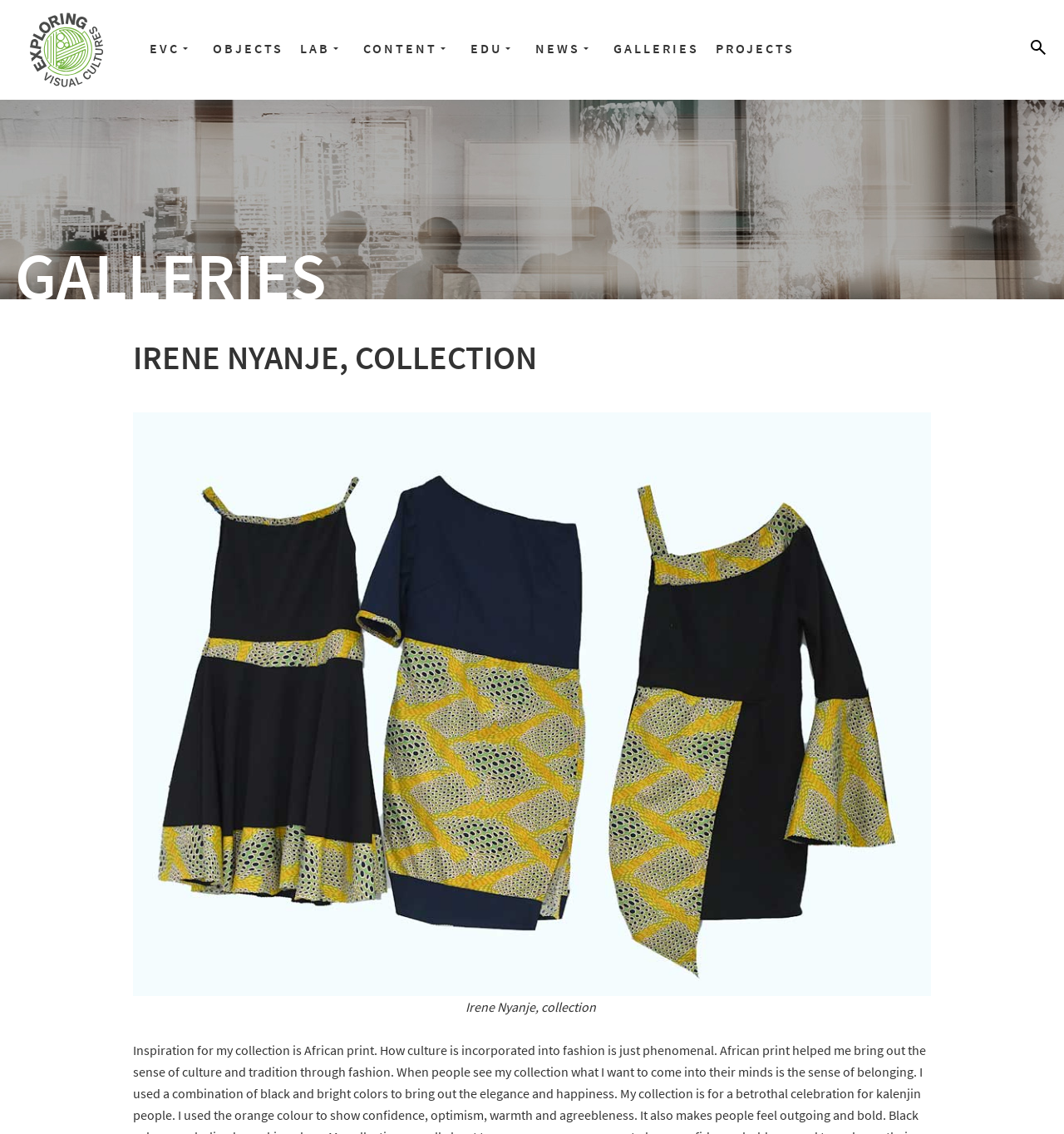Identify the text that serves as the heading for the webpage and generate it.

IRENE NYANJE, COLLECTION